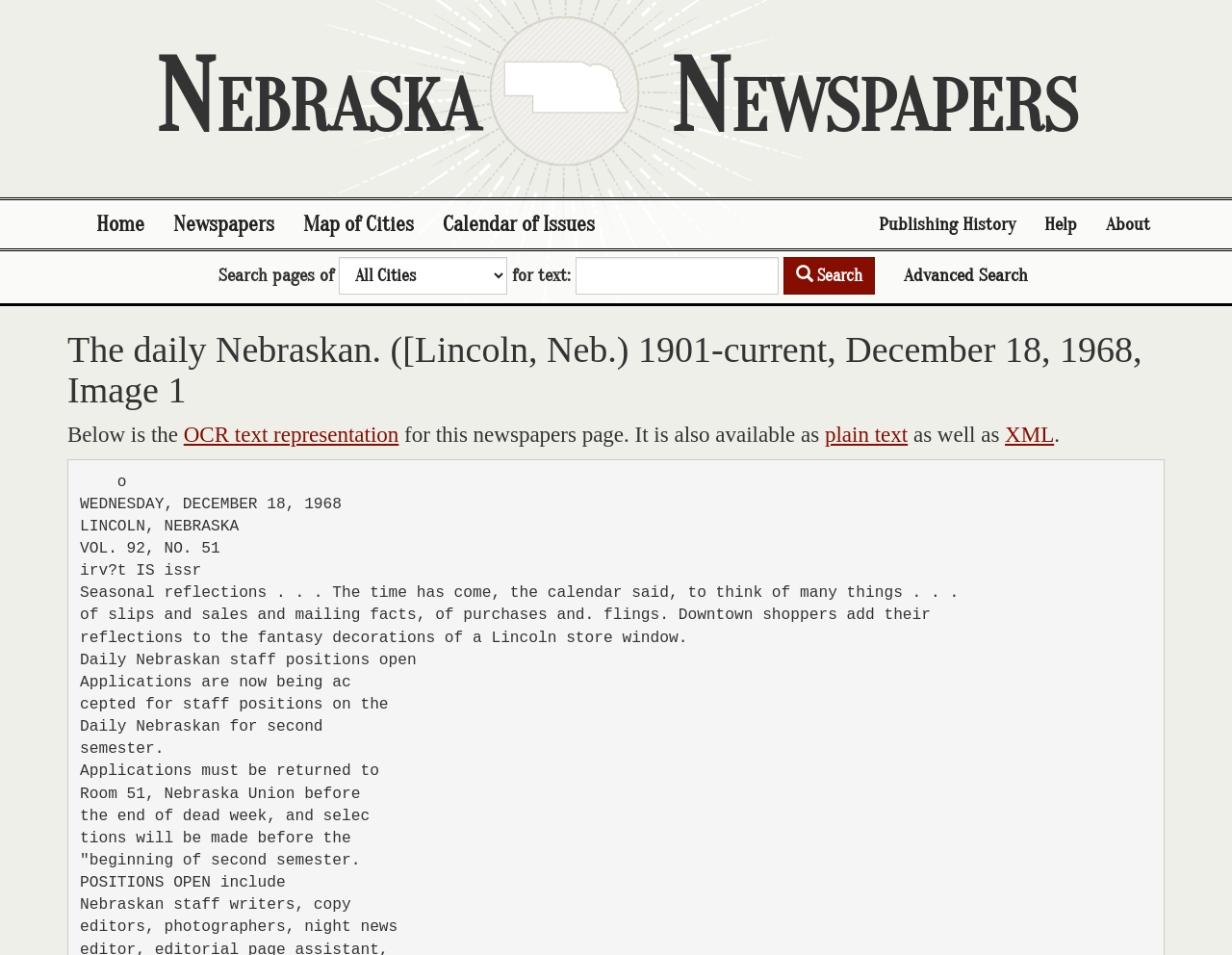Please provide a brief answer to the question using only one word or phrase: 
What is the position of the 'Search' button relative to the search box?

to the right